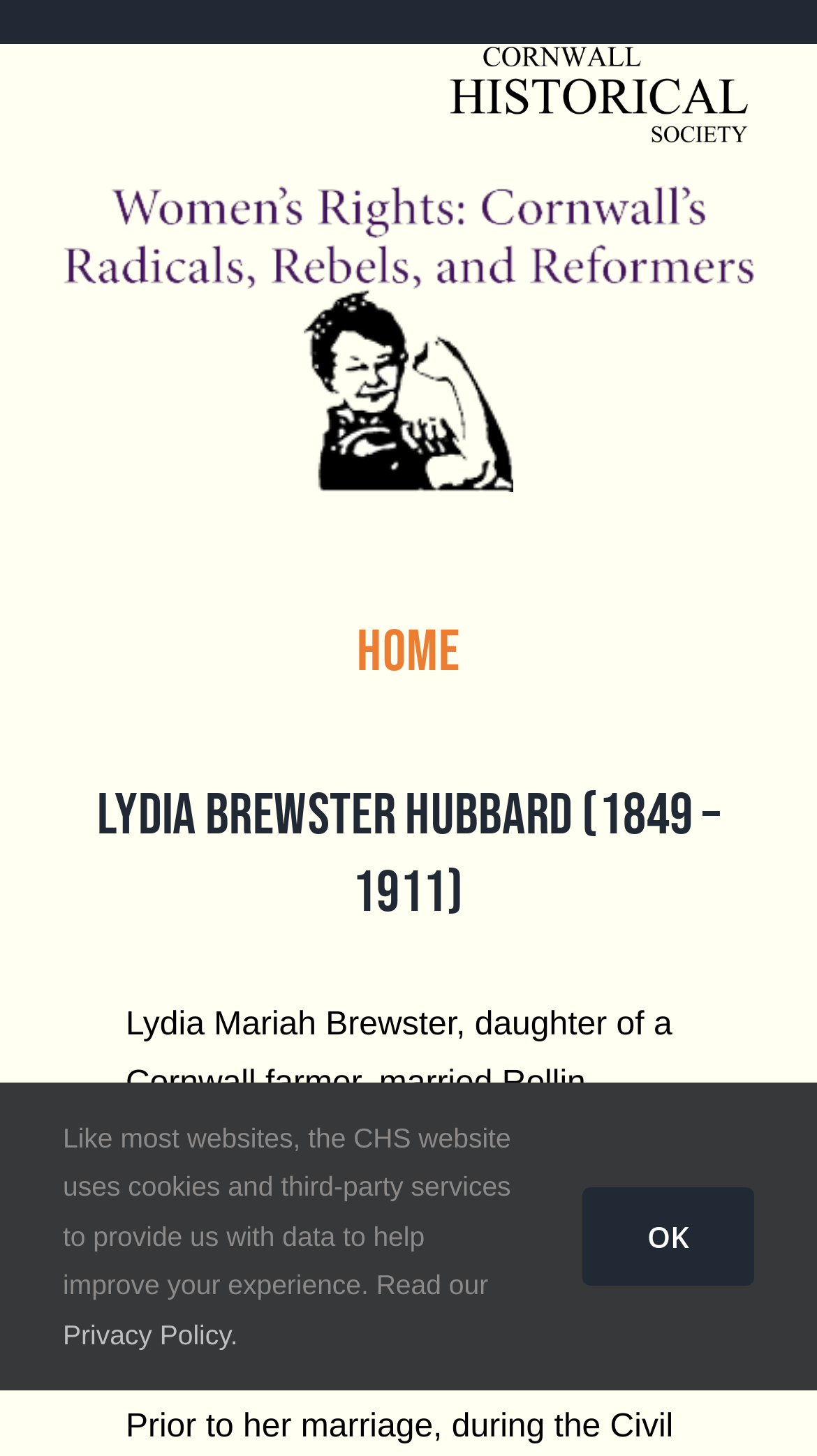Give the bounding box coordinates for the element described as: "Privacy Policy.".

[0.077, 0.905, 0.291, 0.927]